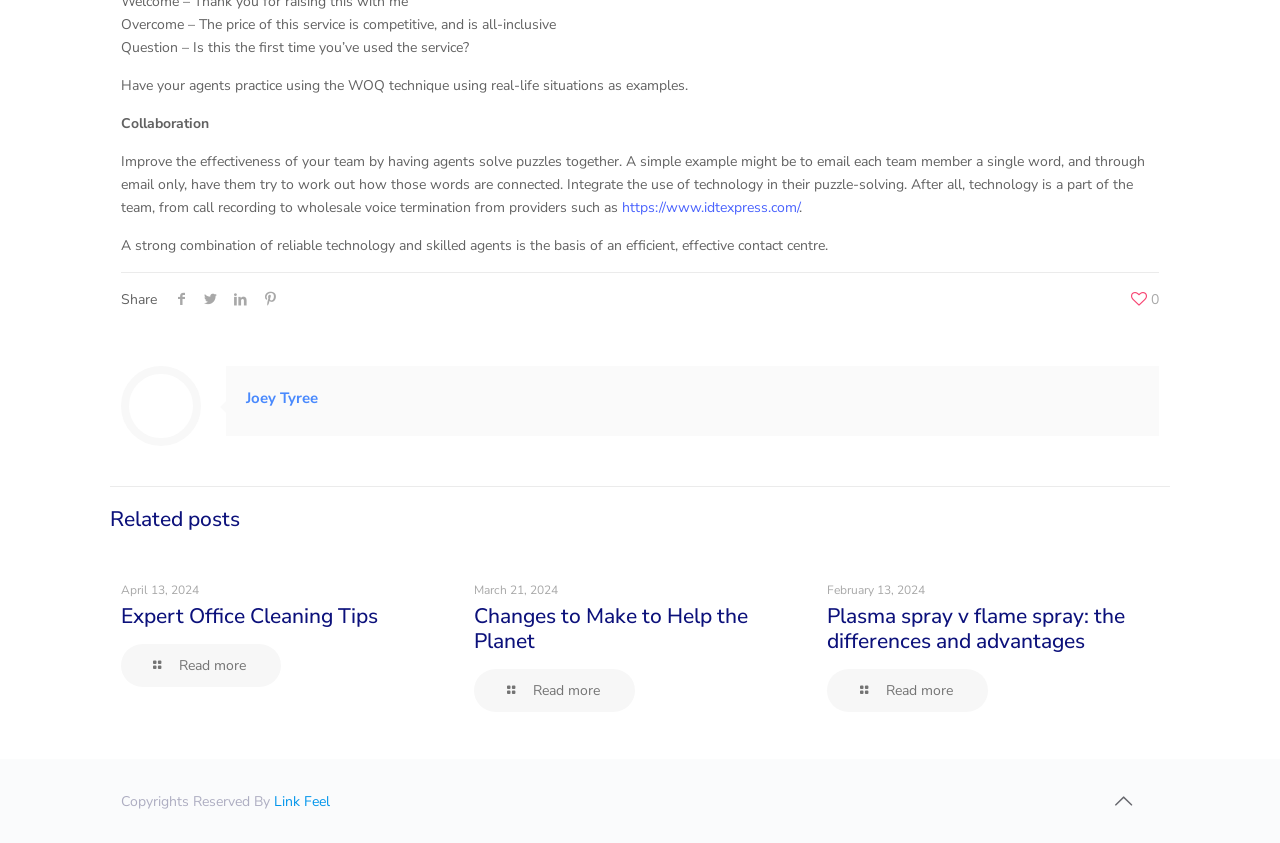What is the purpose of the 'WOQ technique'?
Please use the visual content to give a single word or phrase answer.

To practice using real-life situations